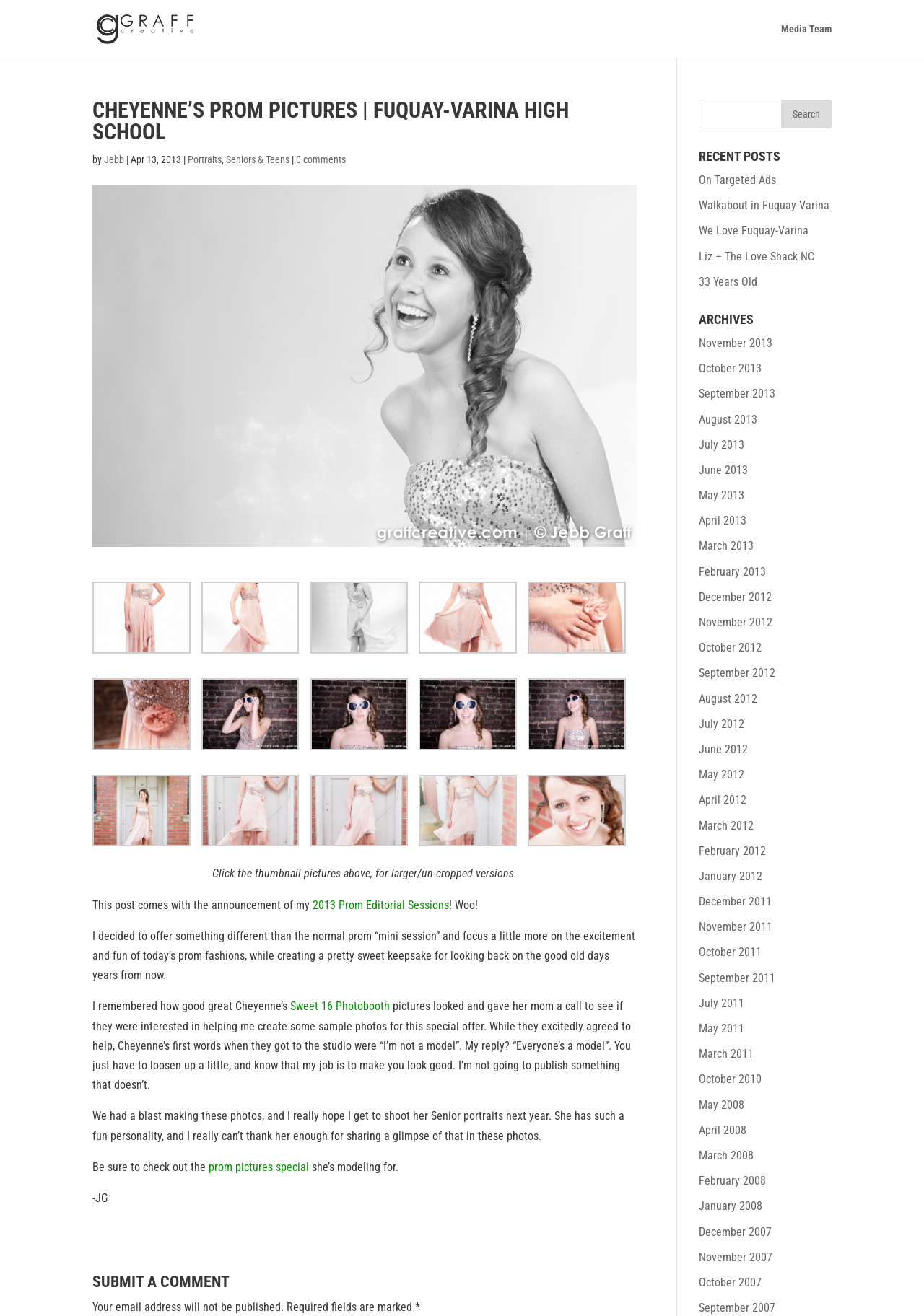Please determine the bounding box of the UI element that matches this description: September 2012. The coordinates should be given as (top-left x, top-left y, bottom-right x, bottom-right y), with all values between 0 and 1.

[0.756, 0.506, 0.839, 0.517]